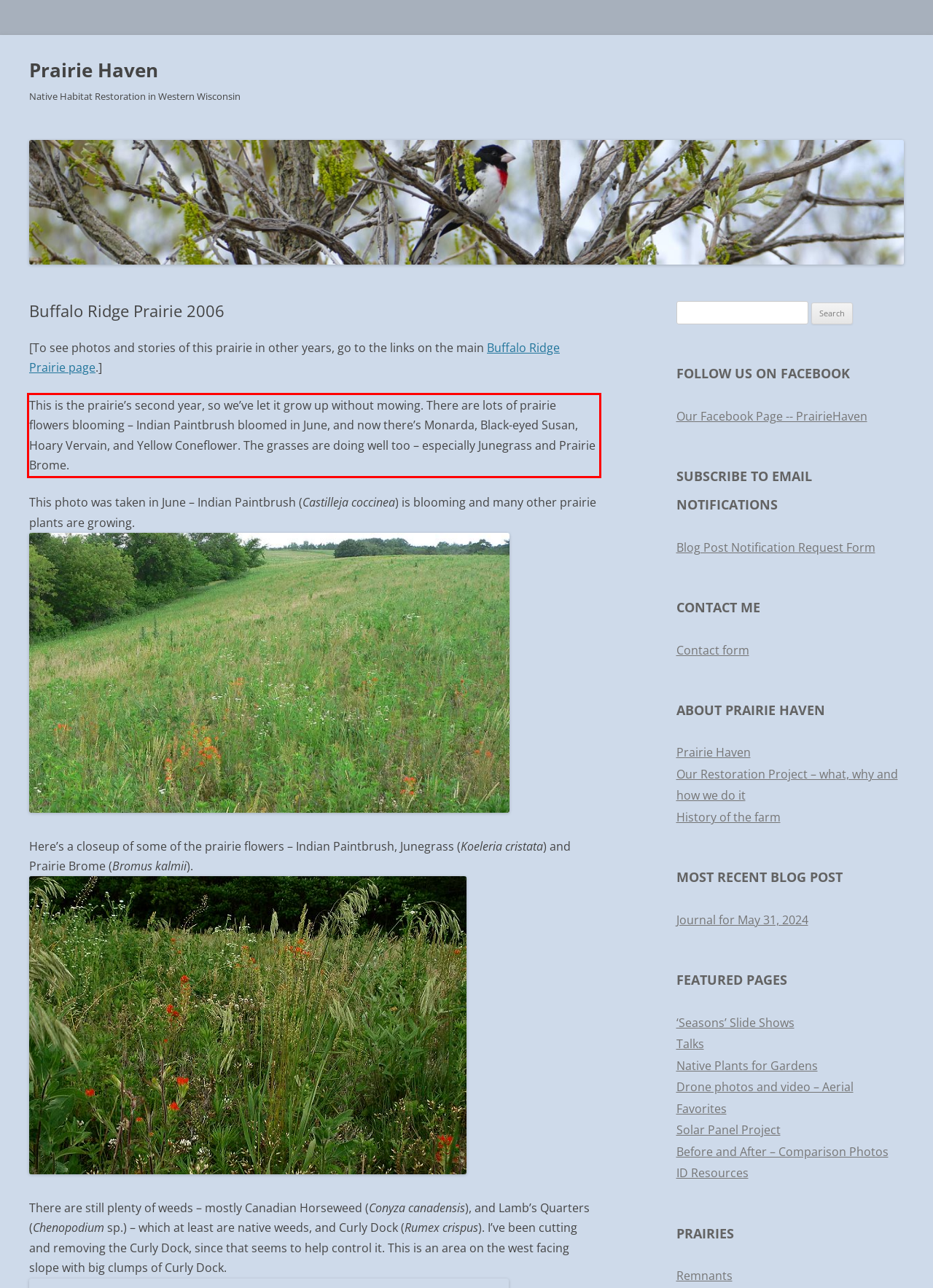In the given screenshot, locate the red bounding box and extract the text content from within it.

This is the prairie’s second year, so we’ve let it grow up without mowing. There are lots of prairie flowers blooming – Indian Paintbrush bloomed in June, and now there’s Monarda, Black-eyed Susan, Hoary Vervain, and Yellow Coneflower. The grasses are doing well too – especially Junegrass and Prairie Brome.